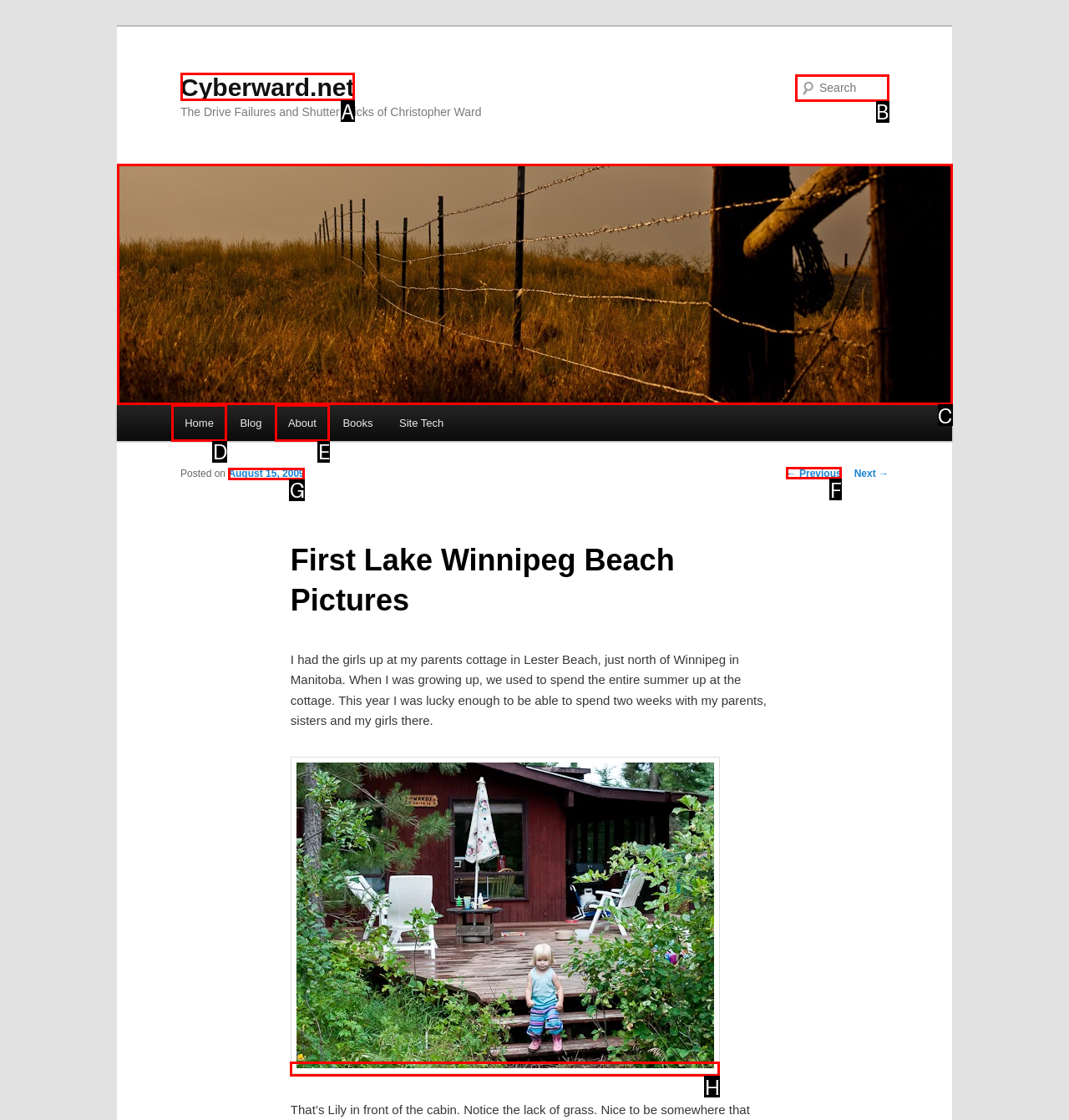From the choices provided, which HTML element best fits the description: ← Previous? Answer with the appropriate letter.

F